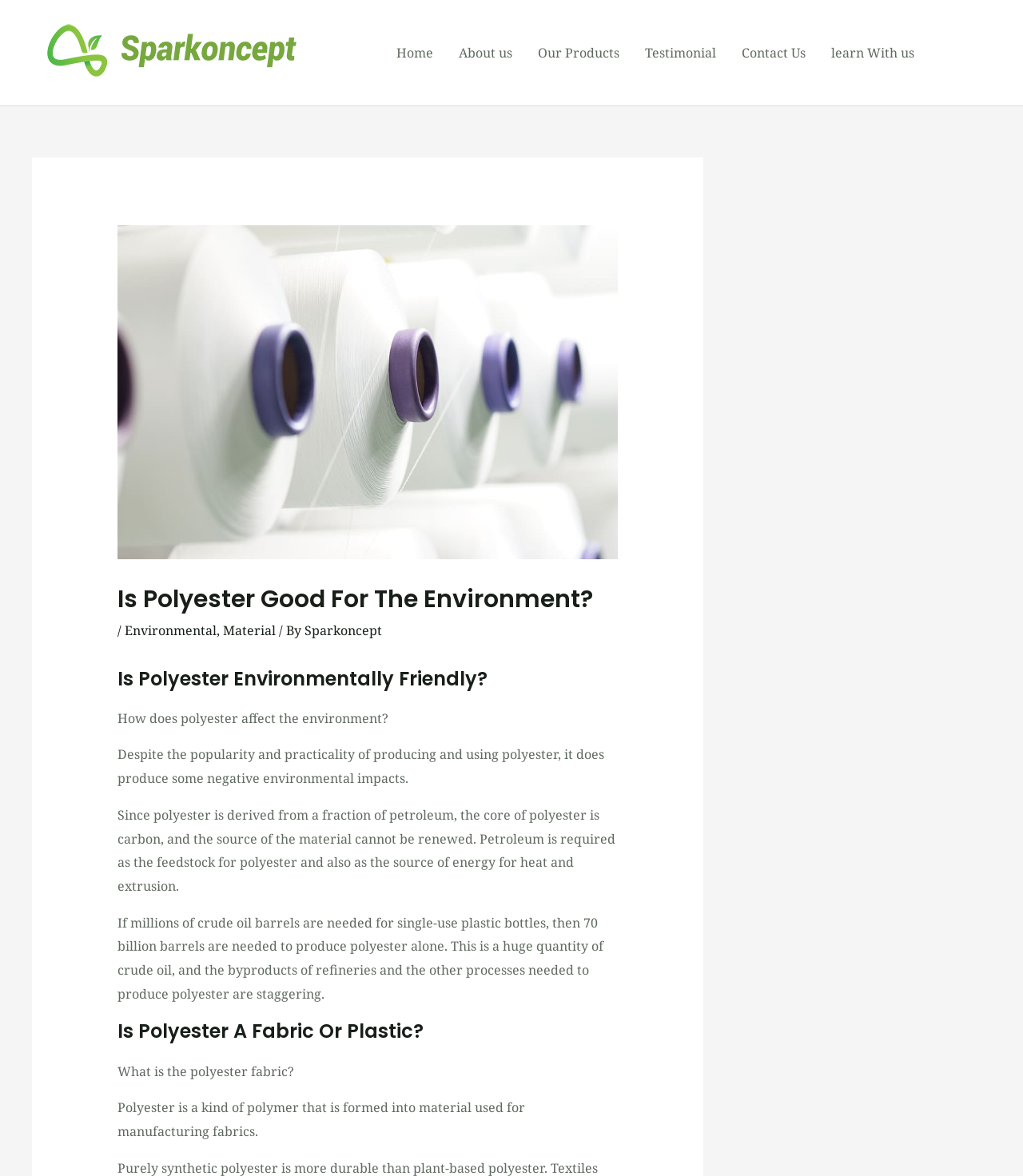Answer the following query with a single word or phrase:
What is polyester used to manufacture?

Fabrics